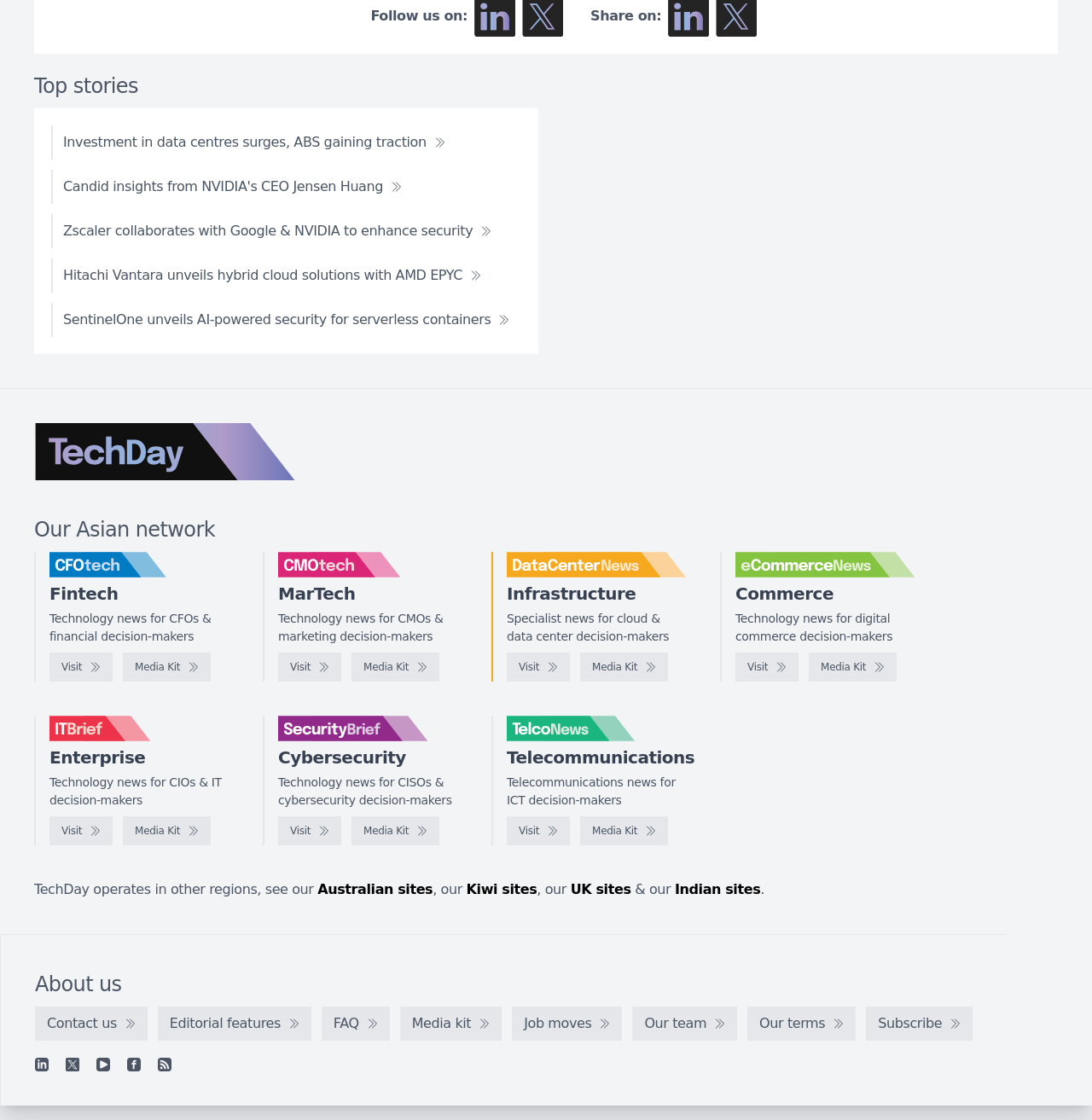What is the name of the logo on the bottom left?
Utilize the image to construct a detailed and well-explained answer.

I examined the bottom left section of the webpage and found an image element with a corresponding static text element that says 'TechDay logo', which indicates that this is the logo of TechDay.